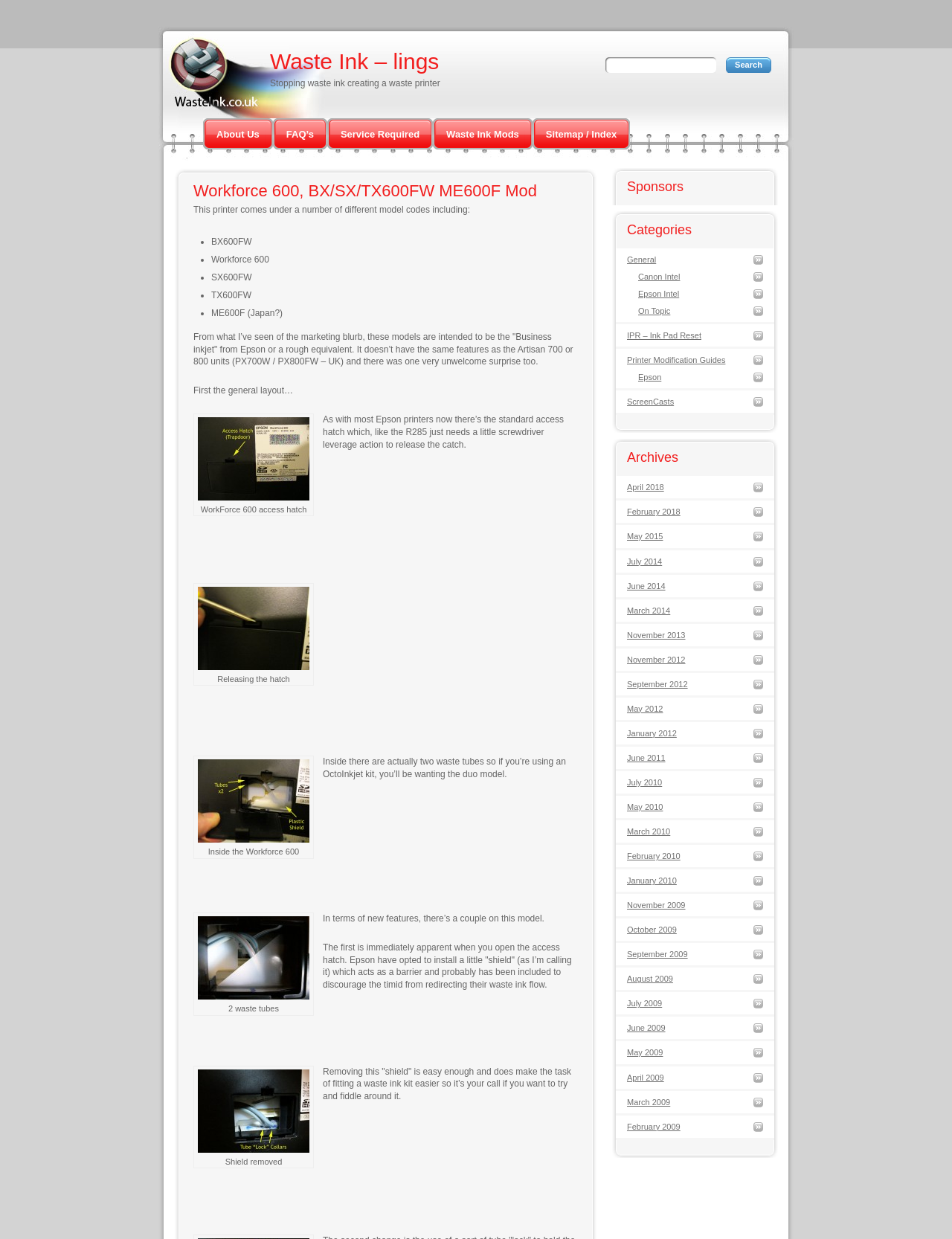How many waste tubes are inside the Workforce 600?
Please use the image to provide an in-depth answer to the question.

According to the text, inside the Workforce 600, there are actually two waste tubes, which is mentioned in the context of using an OctoInkjet kit, where the duo model would be required.